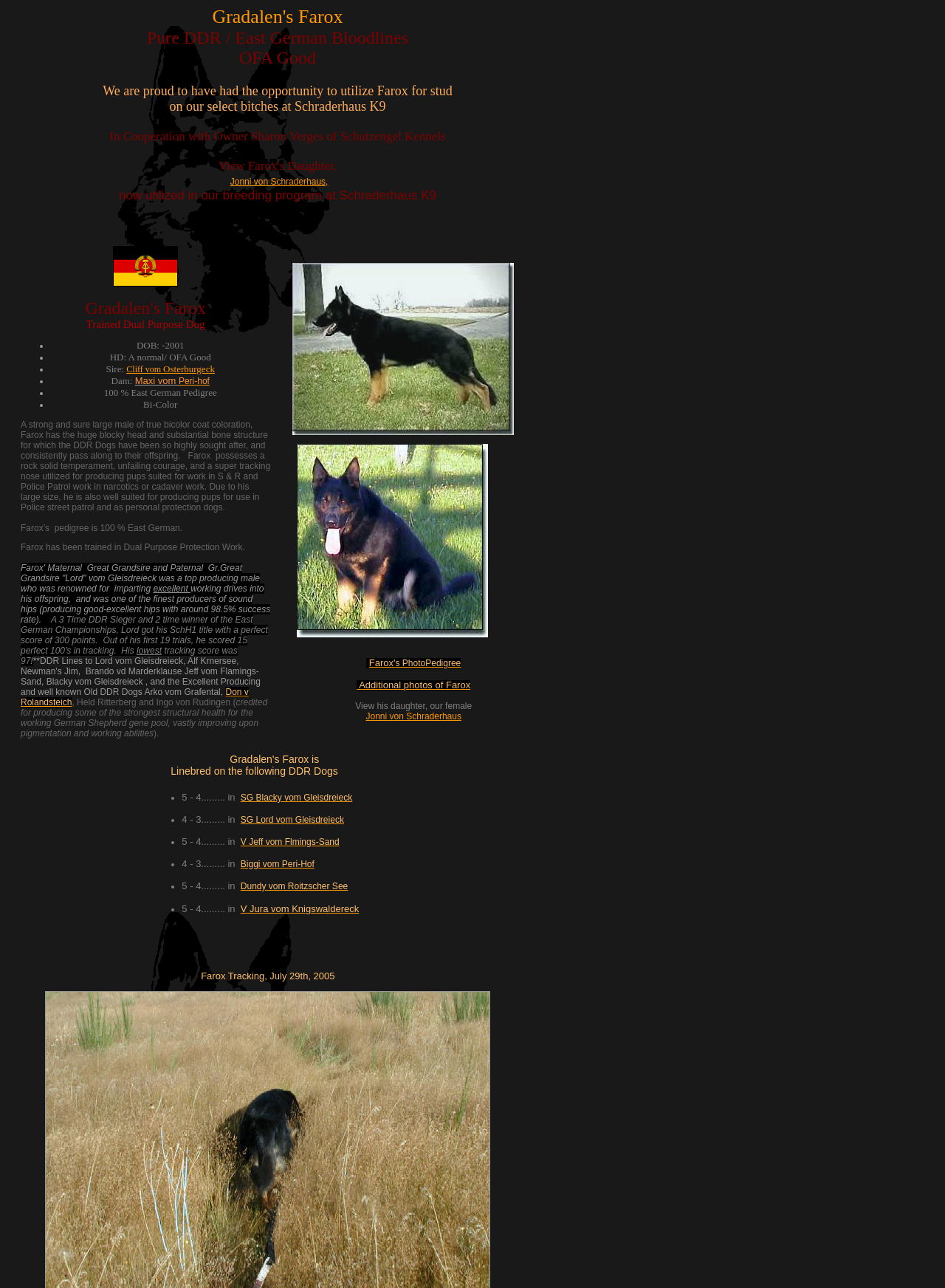Summarize the webpage with intricate details.

This webpage is about German Shepherd dogs, specifically highlighting a dog named Gradalen's Farox. The page is divided into sections, with the top section featuring a blockquote with text describing the dog's lineage and characteristics. Below this, there is a table with a single row and multiple columns, each containing information about Farox, including his date of birth, health status, sire, and dam.

To the right of this table, there is an image of Farox. Below the table, there is a lengthy paragraph describing Farox's temperament, working abilities, and pedigree. The paragraph is divided into sections, with bullet points listing his characteristics and accomplishments.

Further down the page, there is another section with a table containing more information about Farox's lineage, including his DDR (Deutscher Demokratischer Republik) bloodlines. This section also features multiple images of Farox.

At the bottom of the page, there is a section with a table containing a list of DDR dogs that Farox is linebred on, including SG Blacky vom Gleisdreieck.